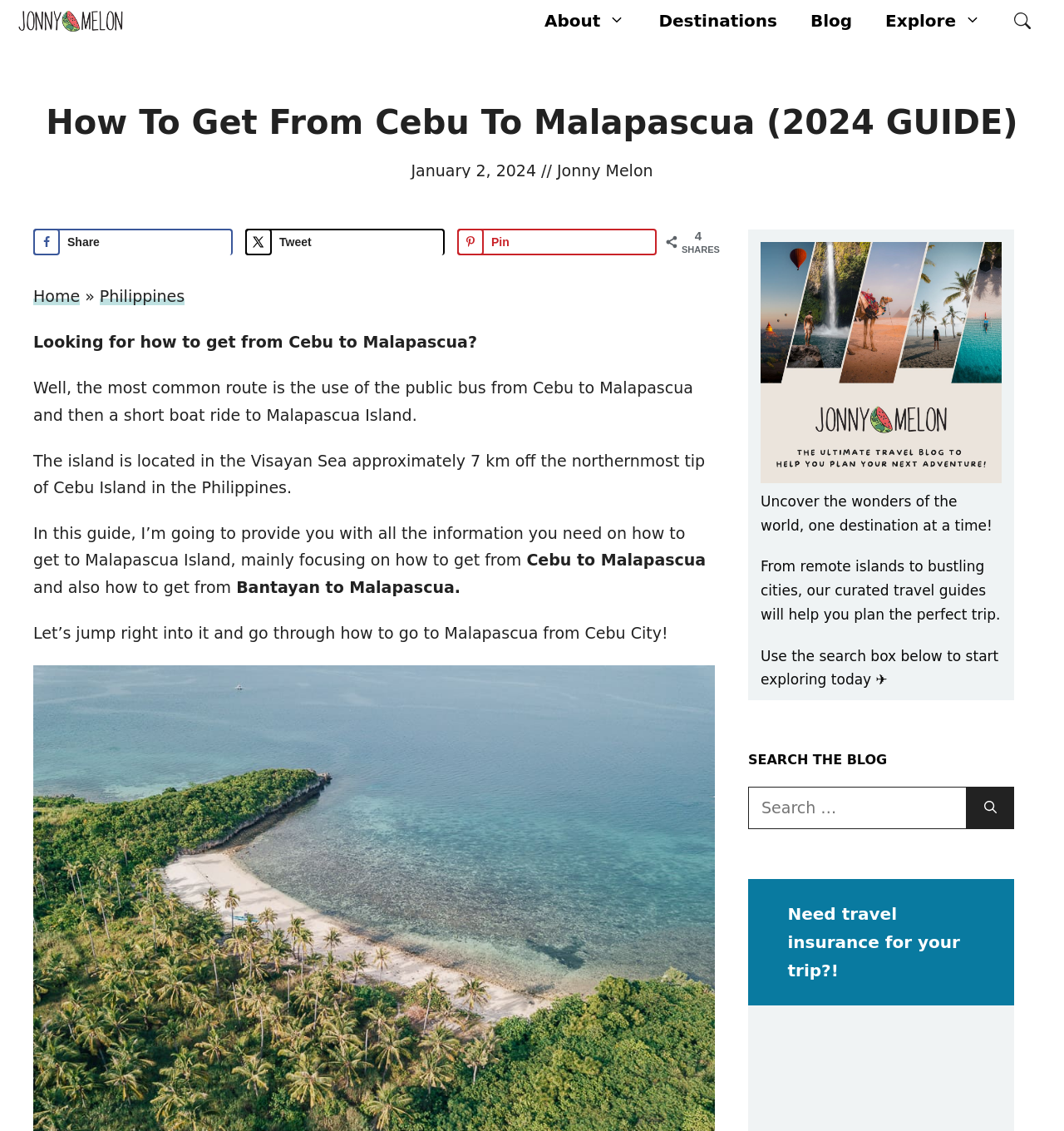Find the bounding box of the UI element described as follows: "Click here".

None